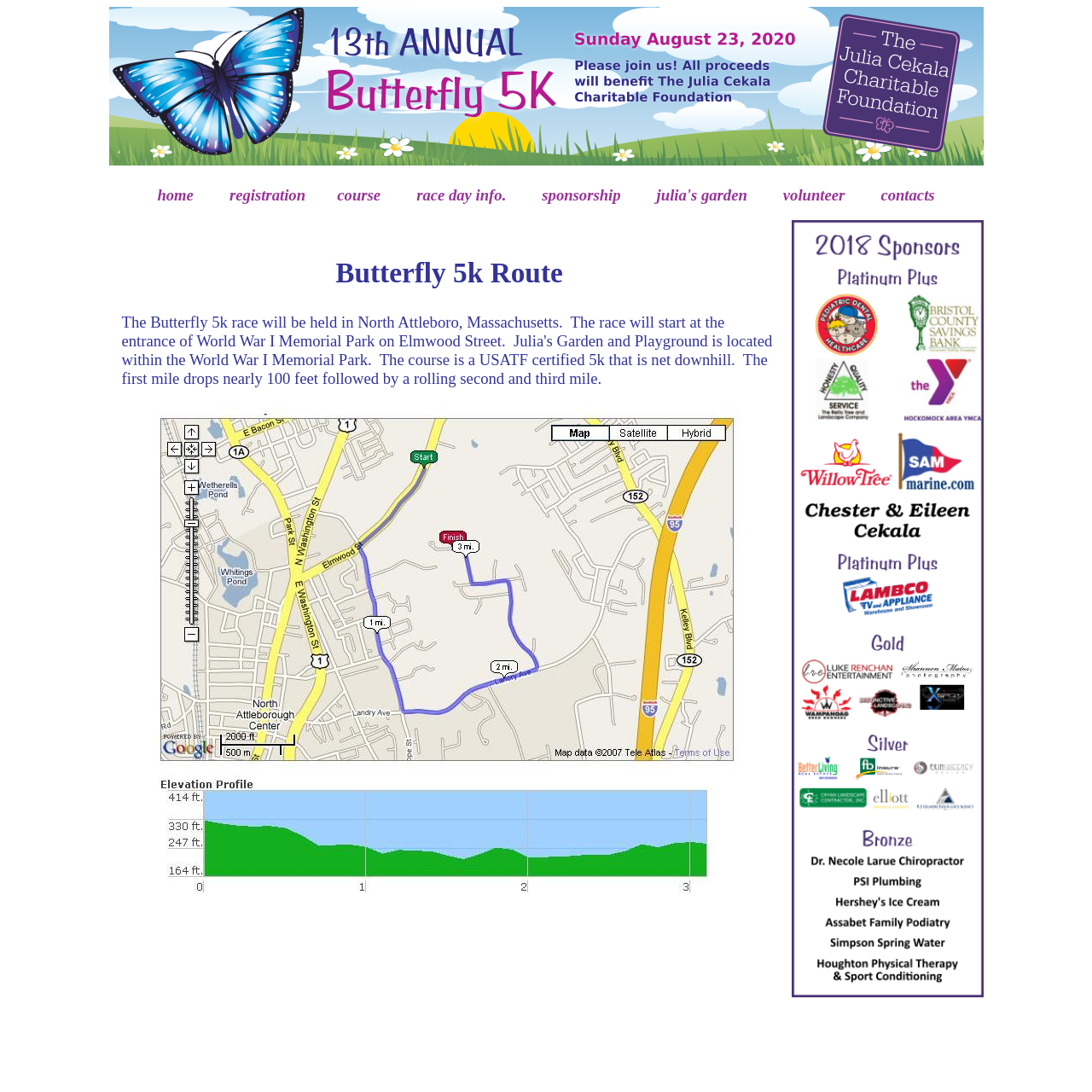Identify the bounding box coordinates for the element you need to click to achieve the following task: "Leave a comment". The coordinates must be four float values ranging from 0 to 1, formatted as [left, top, right, bottom].

None